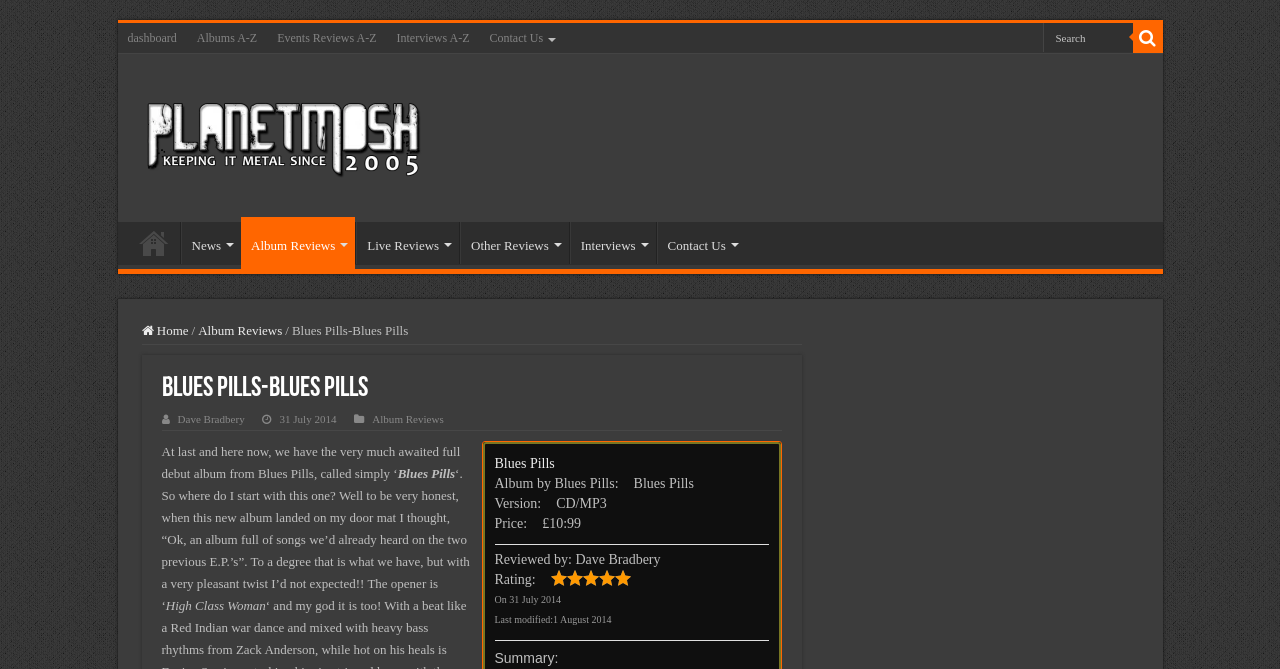Can you determine the bounding box coordinates of the area that needs to be clicked to fulfill the following instruction: "Read the album review"?

[0.126, 0.561, 0.611, 0.602]